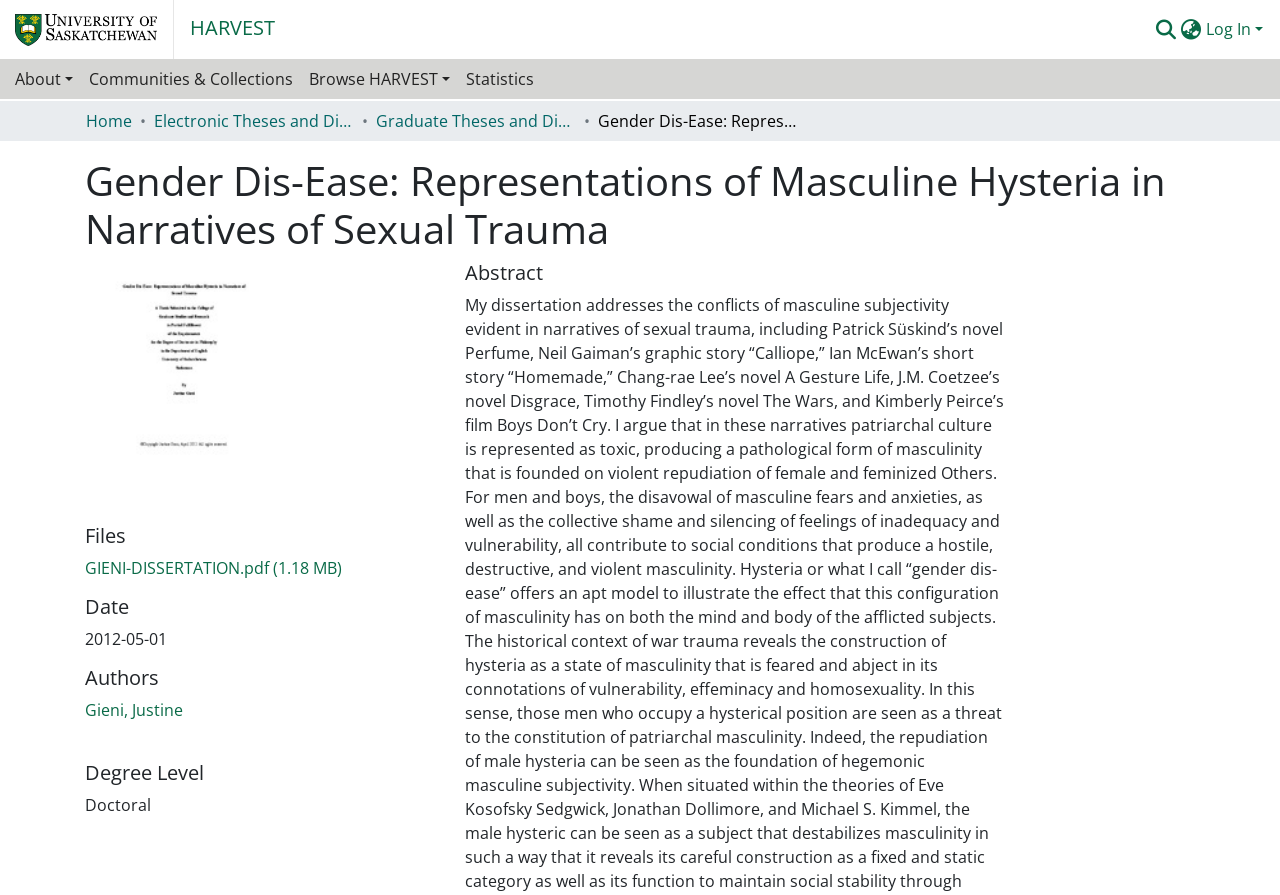Please determine the bounding box coordinates of the element to click in order to execute the following instruction: "Click the repository logo". The coordinates should be four float numbers between 0 and 1, specified as [left, top, right, bottom].

[0.012, 0.009, 0.123, 0.057]